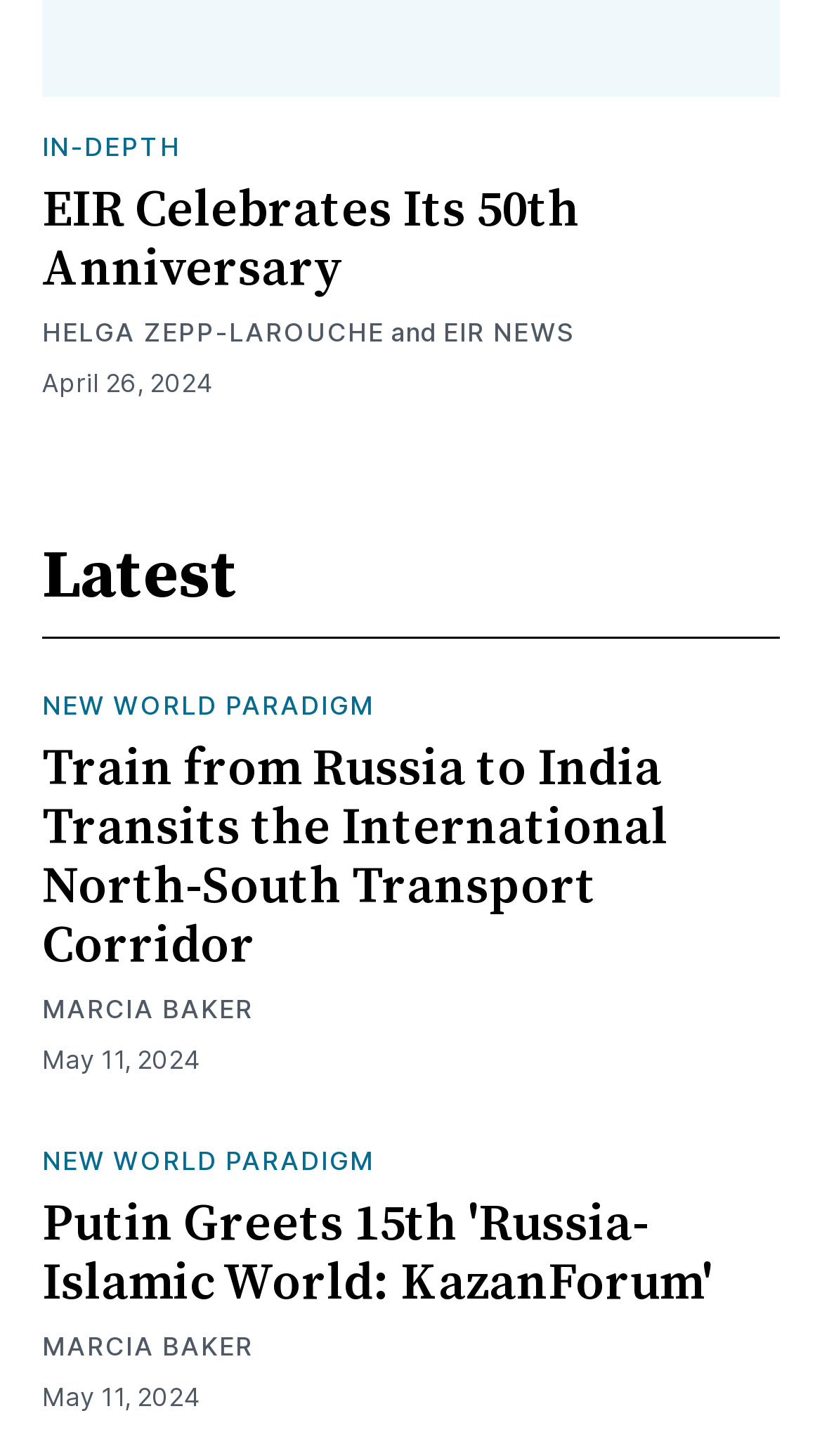Please specify the bounding box coordinates in the format (top-left x, top-left y, bottom-right x, bottom-right y), with all values as floating point numbers between 0 and 1. Identify the bounding box of the UI element described by: New World Paradigm

[0.051, 0.787, 0.455, 0.808]